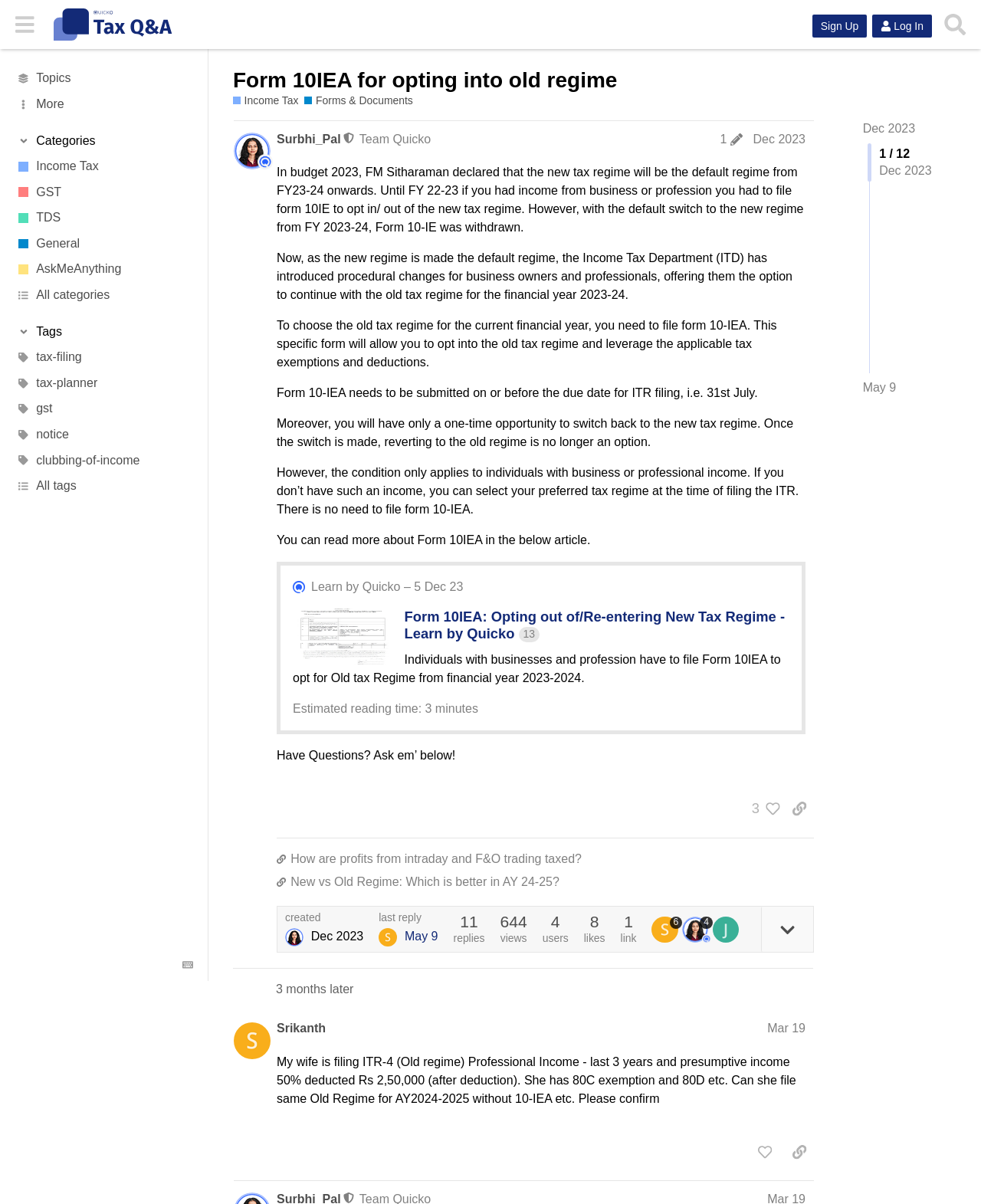Identify the bounding box coordinates for the UI element described as: "last reply May 9". The coordinates should be provided as four floats between 0 and 1: [left, top, right, bottom].

[0.386, 0.758, 0.446, 0.786]